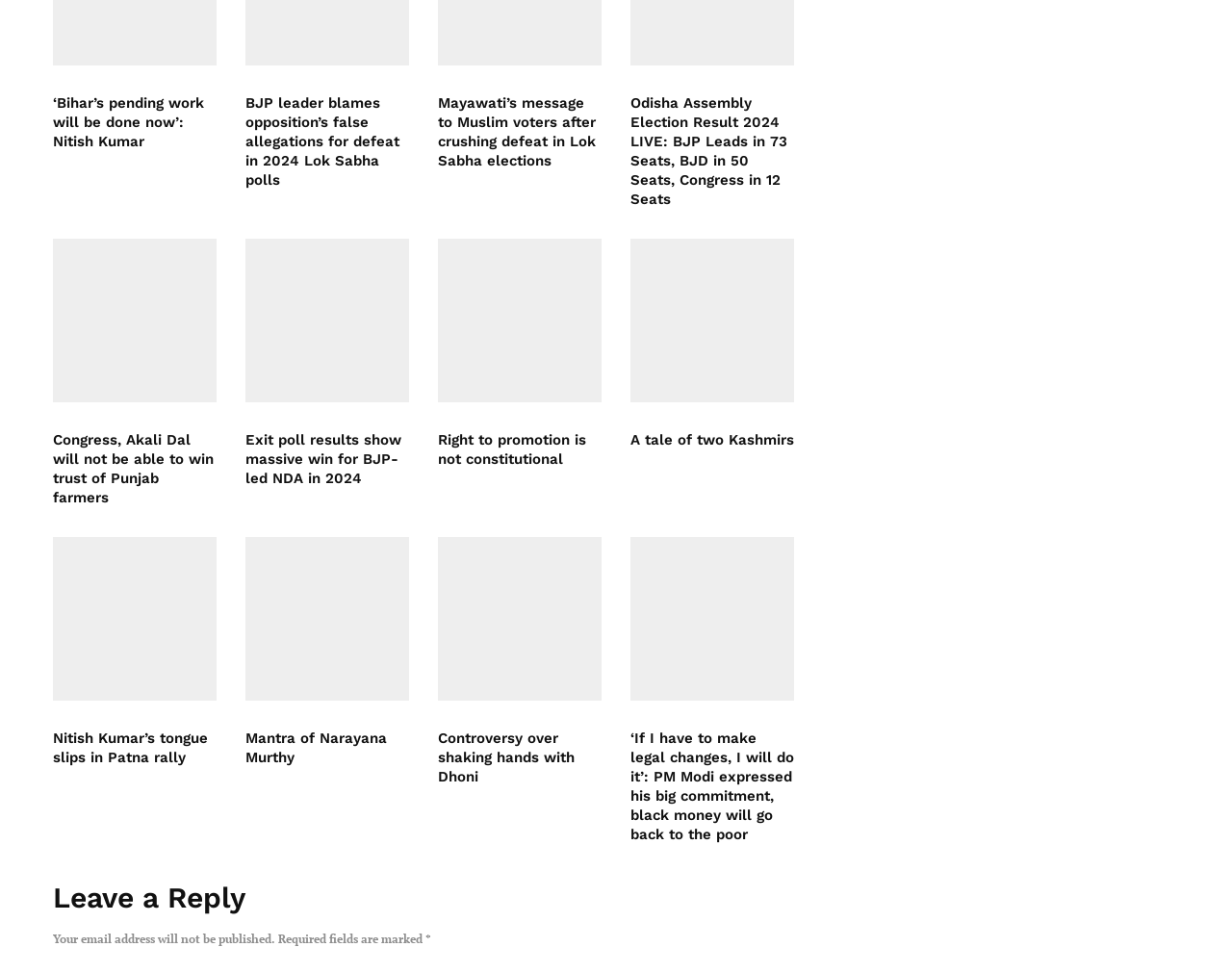What is the commitment expressed by PM Modi?
Based on the image, answer the question with as much detail as possible.

I found the answer by looking at the heading '‘If I have to make legal changes, I will do it’: PM Modi expressed his big commitment, black money will go back to the poor' which provides the information about PM Modi's commitment.